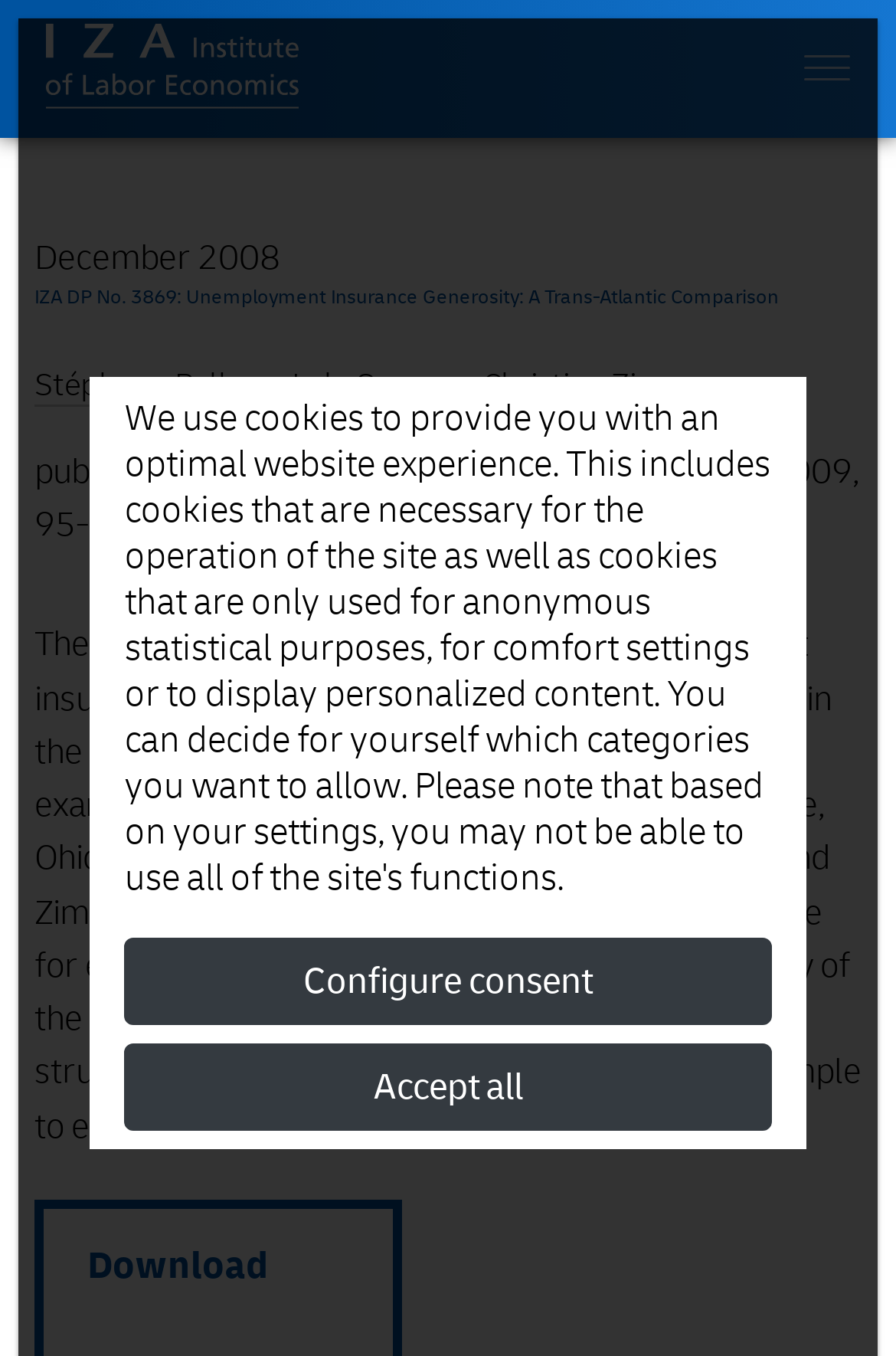What is the publication date of the paper?
Refer to the image and offer an in-depth and detailed answer to the question.

I found the publication date by looking at the static text element with the content 'December 2008' which is located at the top of the webpage, indicating the publication date of the paper.